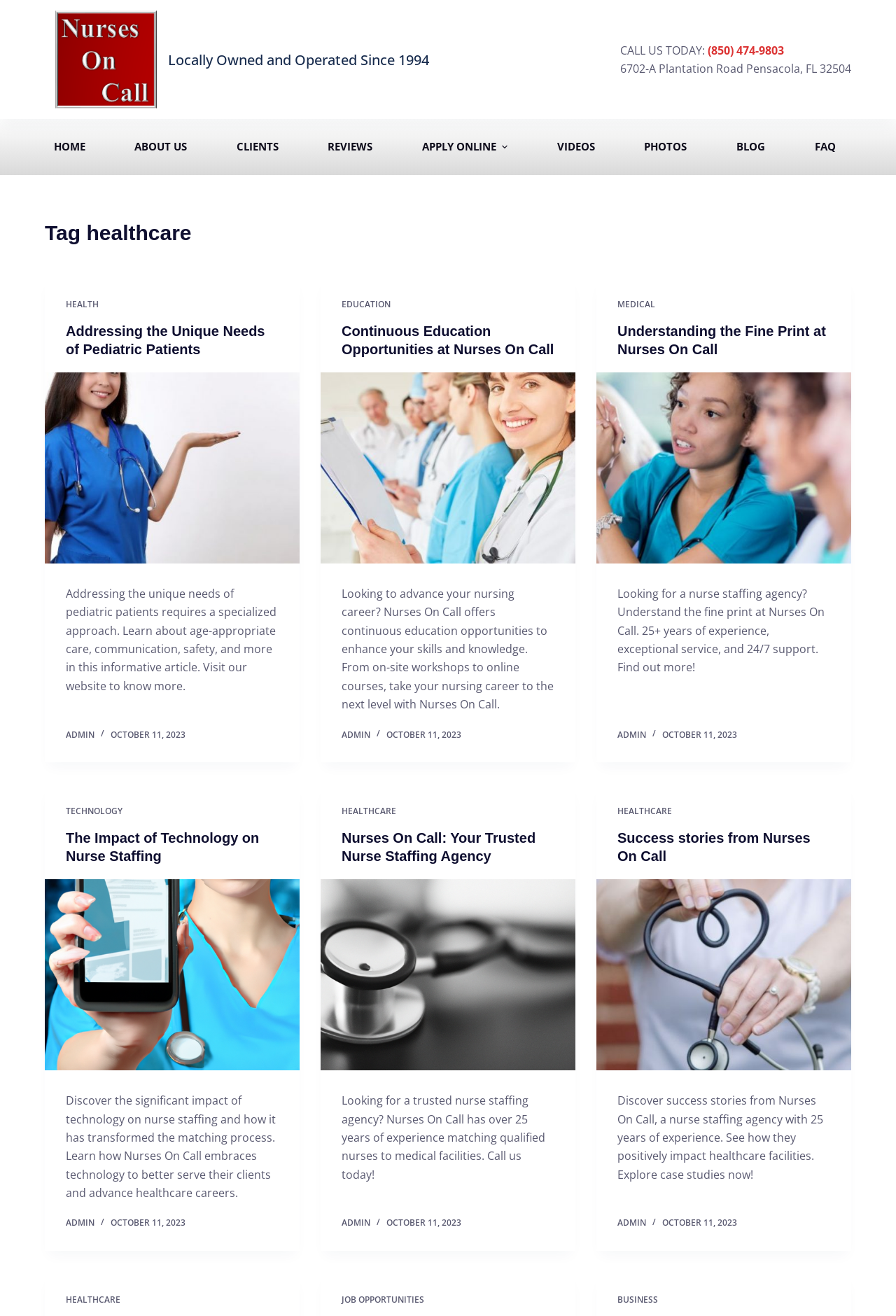Identify the bounding box coordinates for the UI element described as follows: (850) 474-9803. Use the format (top-left x, top-left y, bottom-right x, bottom-right y) and ensure all values are floating point numbers between 0 and 1.

[0.79, 0.032, 0.875, 0.044]